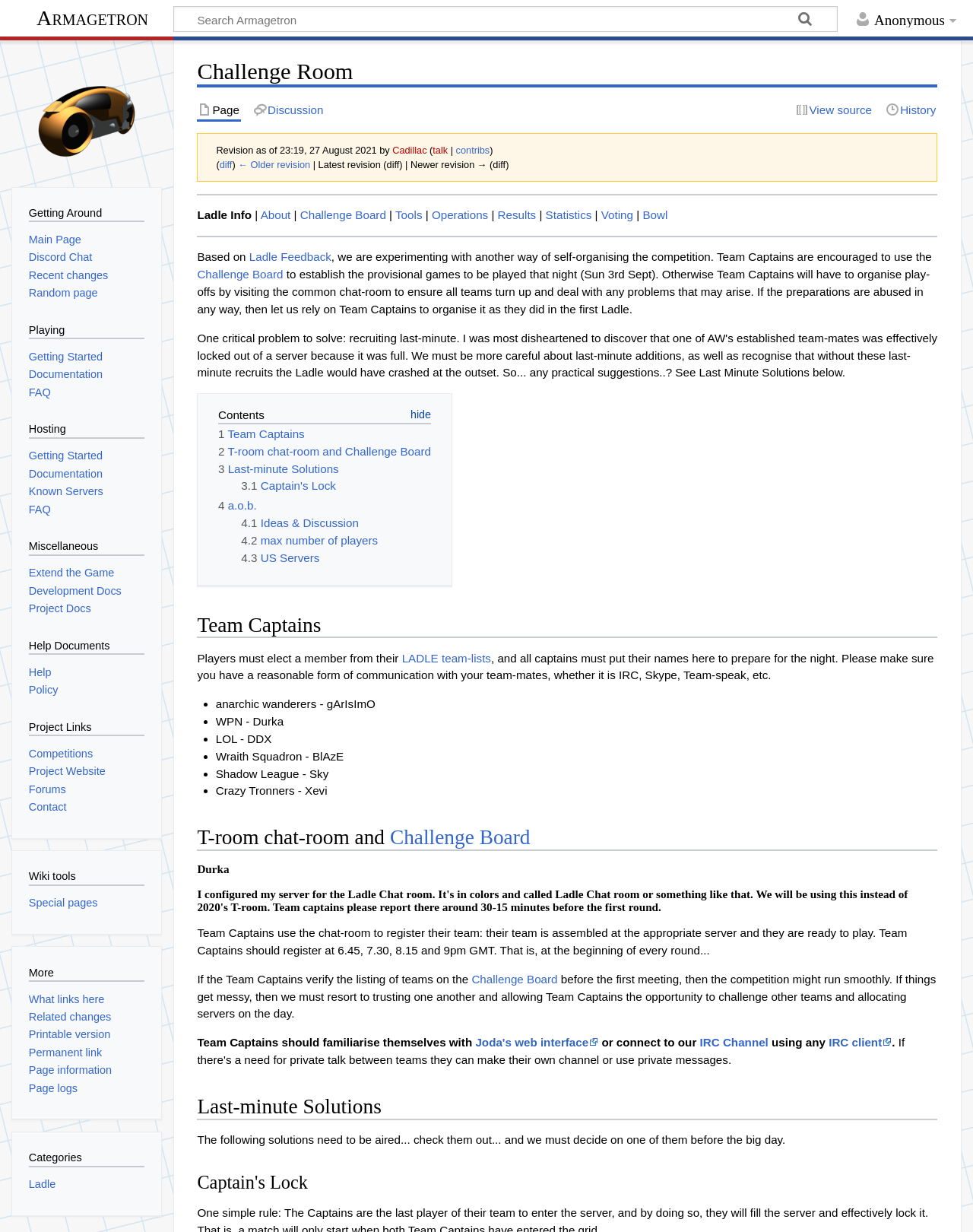Determine the bounding box coordinates of the clickable region to carry out the instruction: "Check the Ladle Feedback".

[0.256, 0.203, 0.341, 0.214]